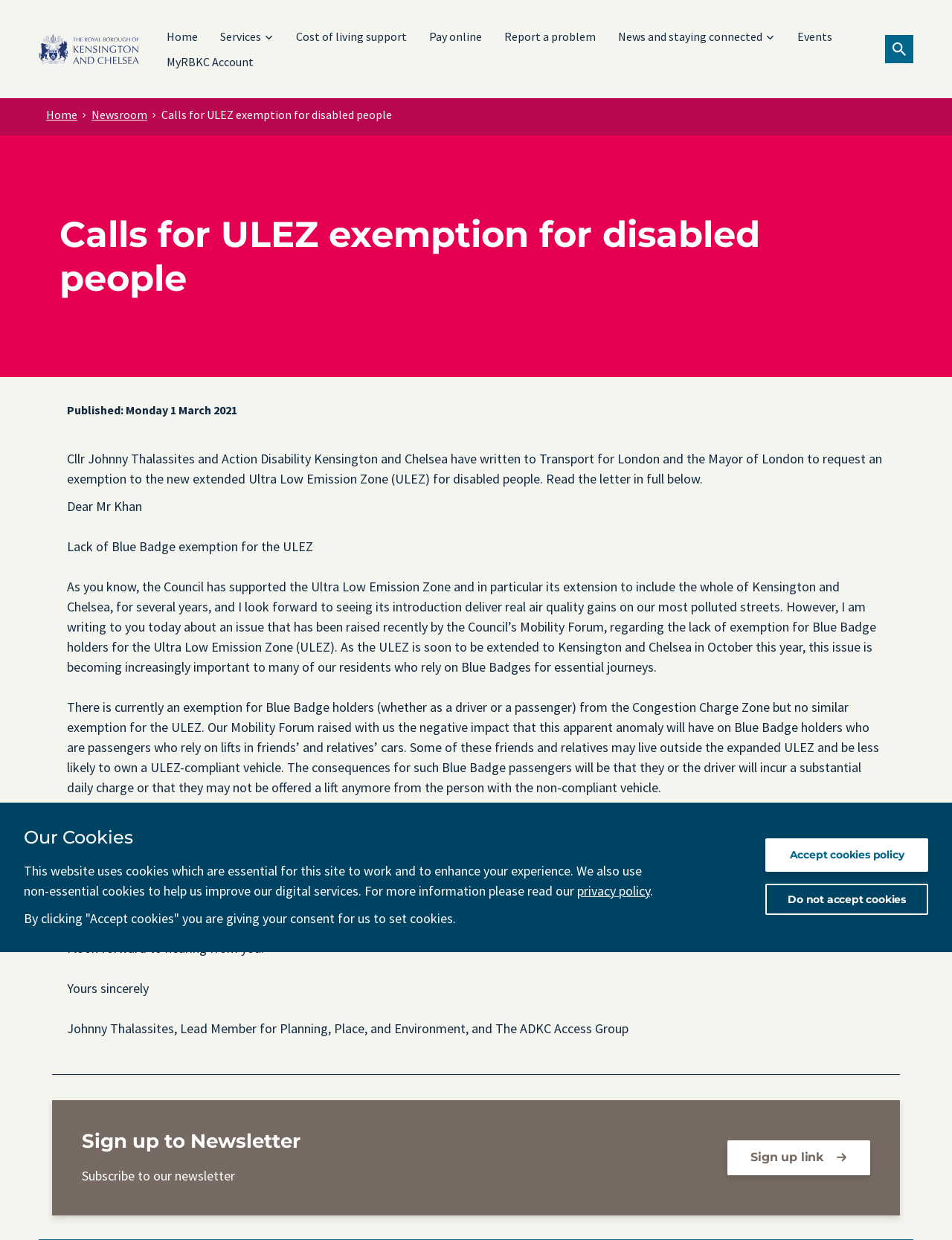Specify the bounding box coordinates of the element's area that should be clicked to execute the given instruction: "Click the 'Open search' button". The coordinates should be four float numbers between 0 and 1, i.e., [left, top, right, bottom].

[0.93, 0.028, 0.959, 0.051]